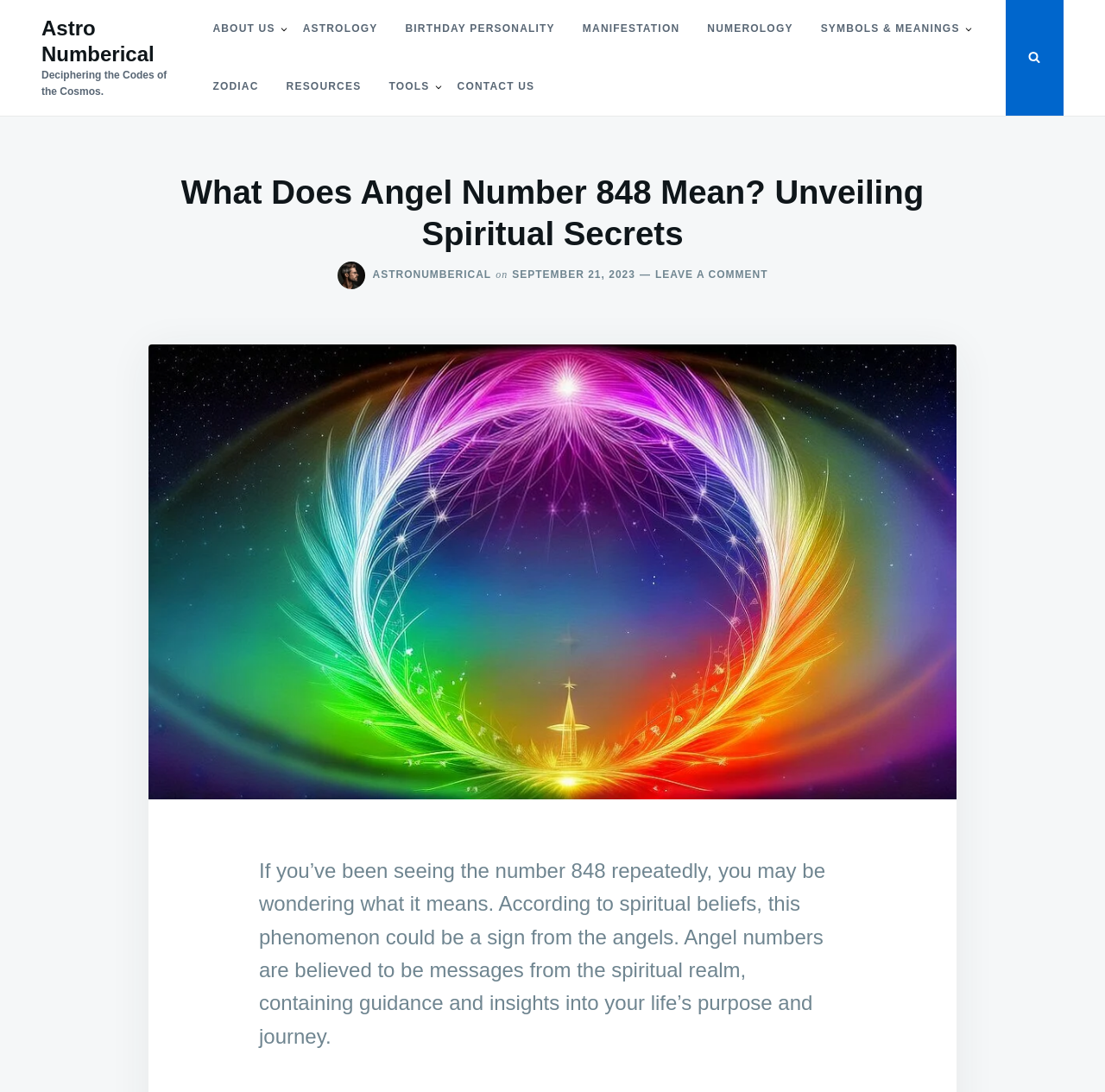Show the bounding box coordinates of the region that should be clicked to follow the instruction: "View HOME page."

None